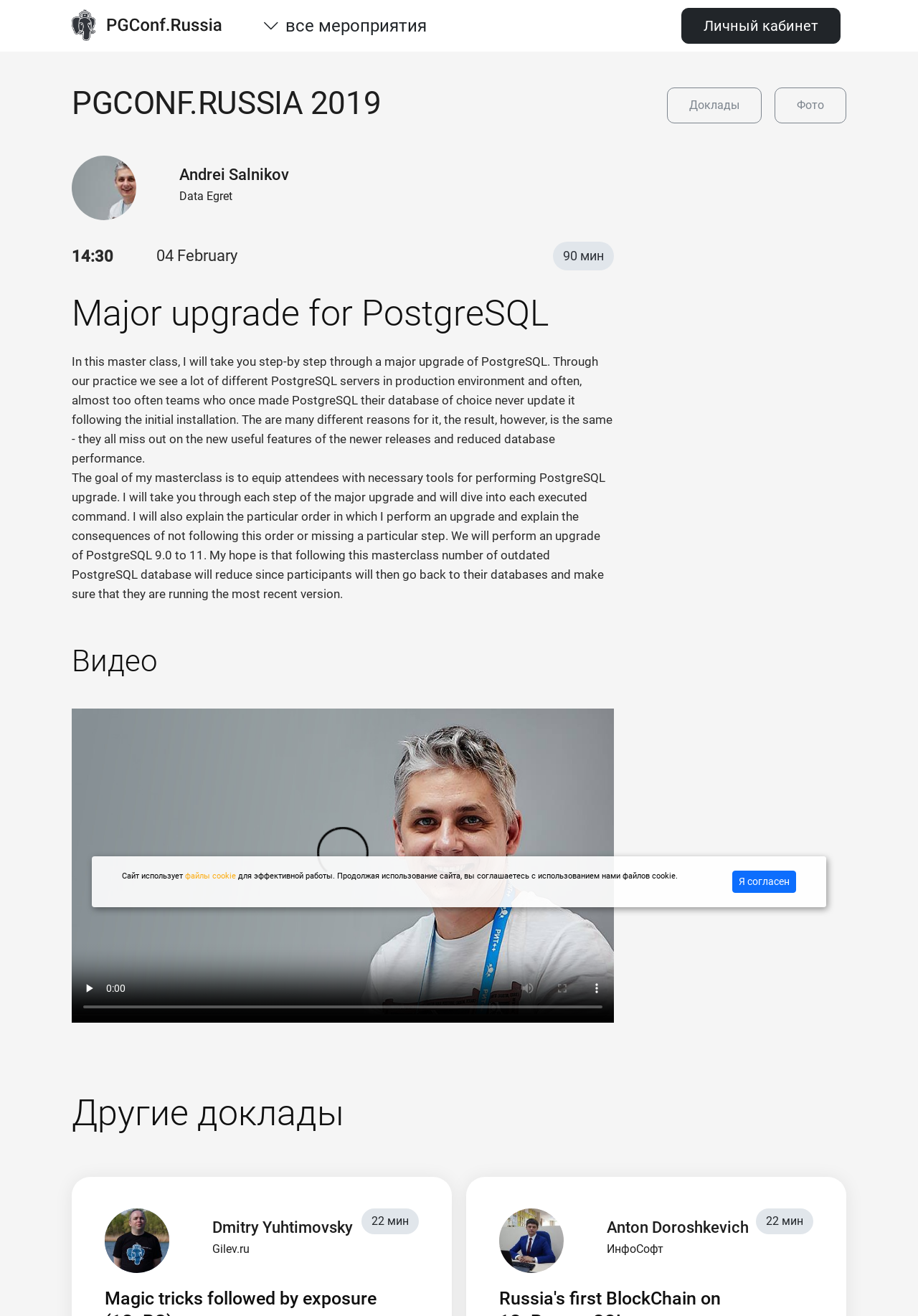Show the bounding box coordinates for the element that needs to be clicked to execute the following instruction: "View the printer-friendly version". Provide the coordinates in the form of four float numbers between 0 and 1, i.e., [left, top, right, bottom].

None